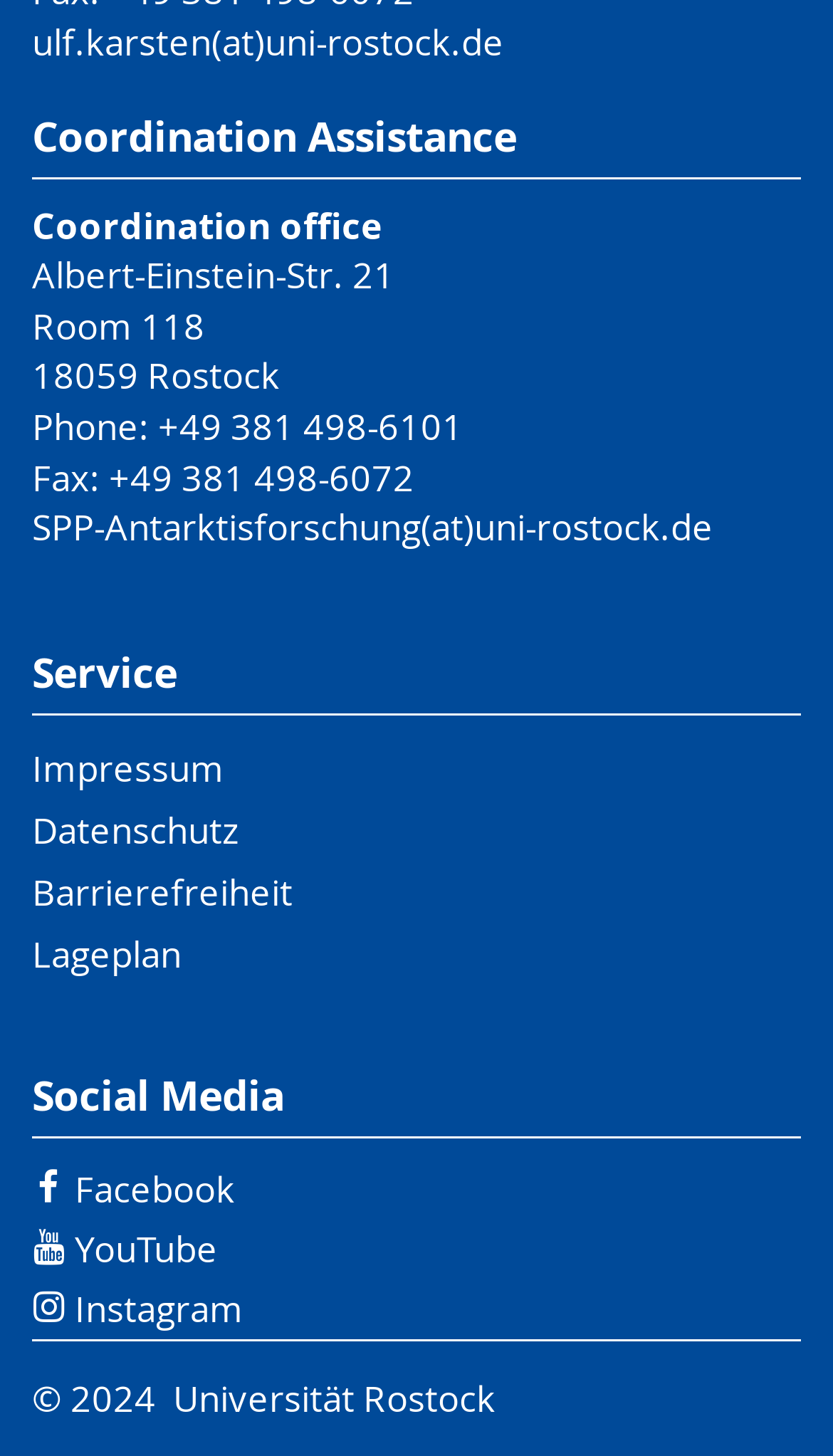Respond with a single word or phrase to the following question: What is the room number of the coordination office?

118